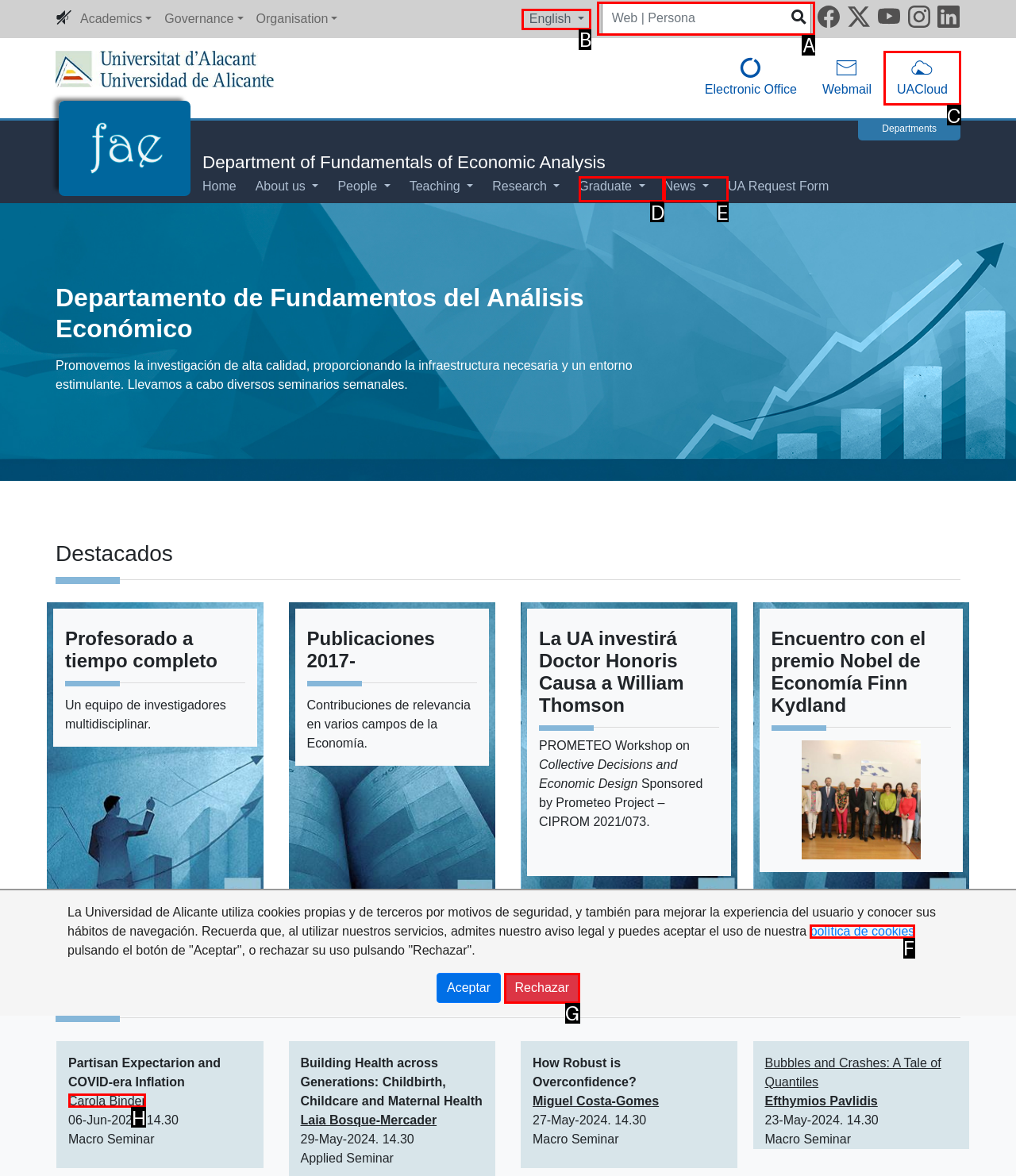Select the proper HTML element to perform the given task: Search for content, people or units Answer with the corresponding letter from the provided choices.

A